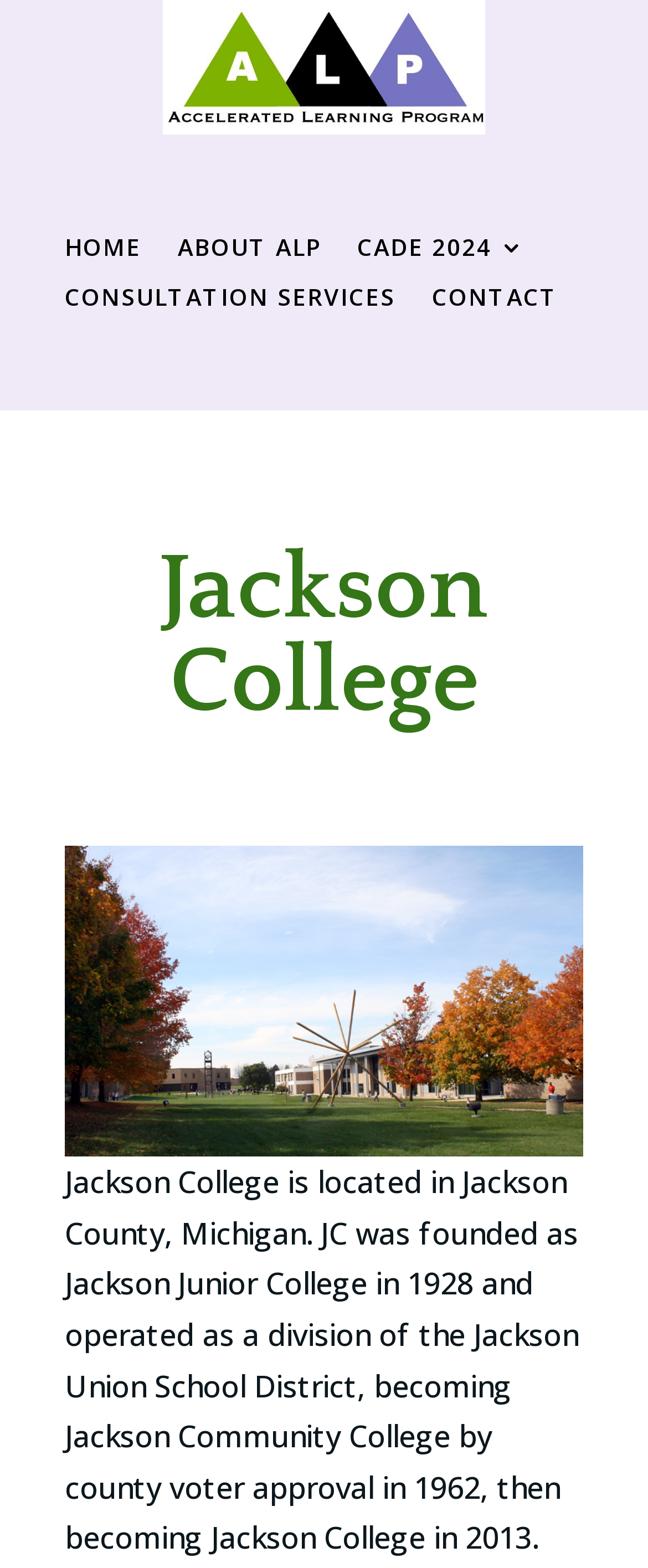Respond to the following query with just one word or a short phrase: 
What is the year Jackson College was founded?

1928